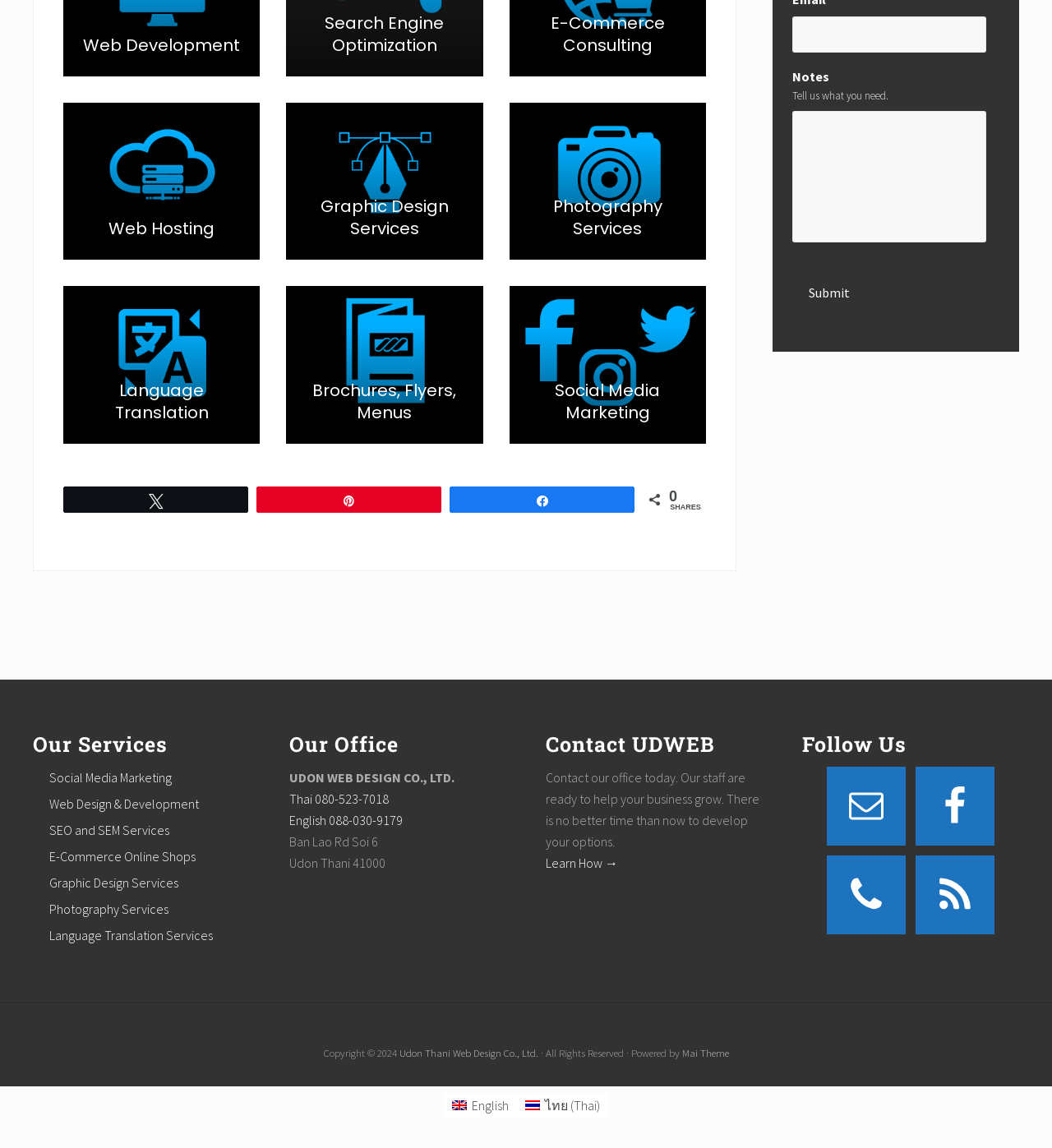Locate the bounding box coordinates of the segment that needs to be clicked to meet this instruction: "Submit the form".

[0.753, 0.239, 0.823, 0.271]